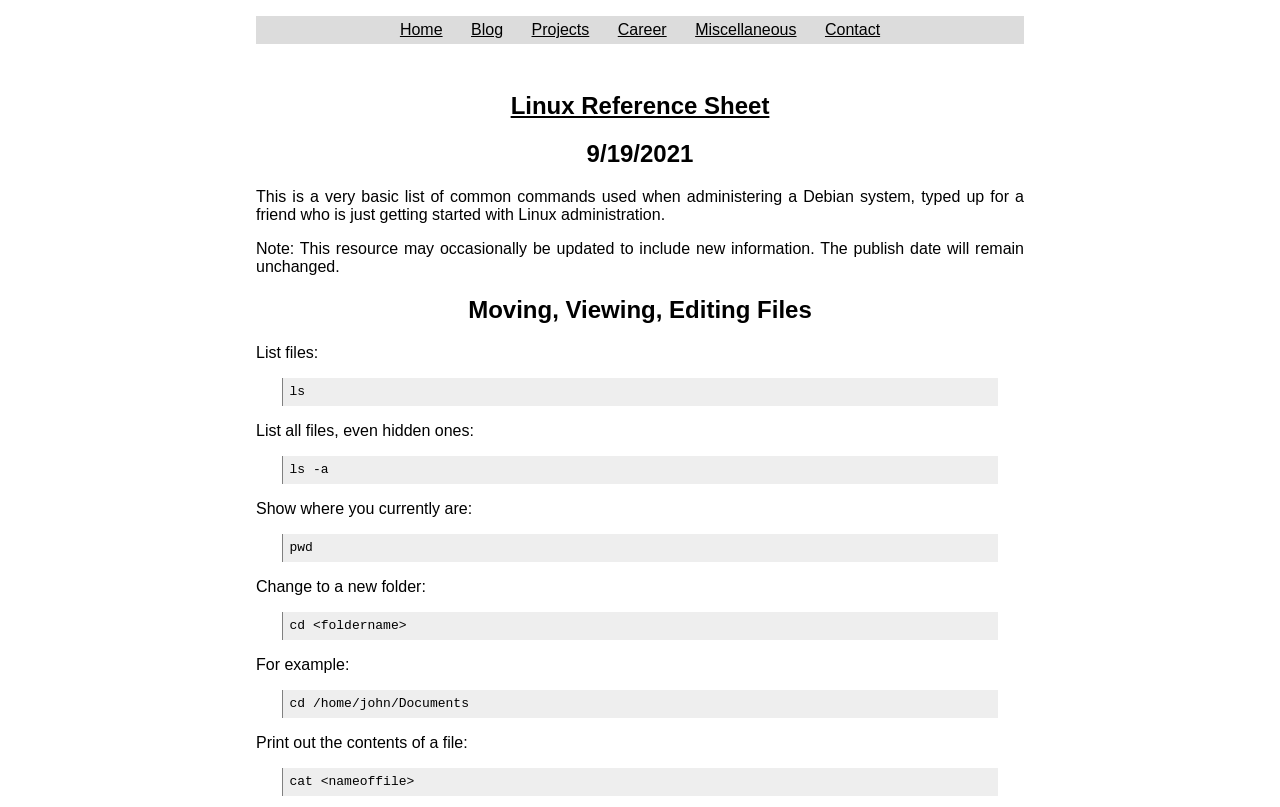Respond to the following query with just one word or a short phrase: 
What is the purpose of the 'cd' command?

Change to a new folder